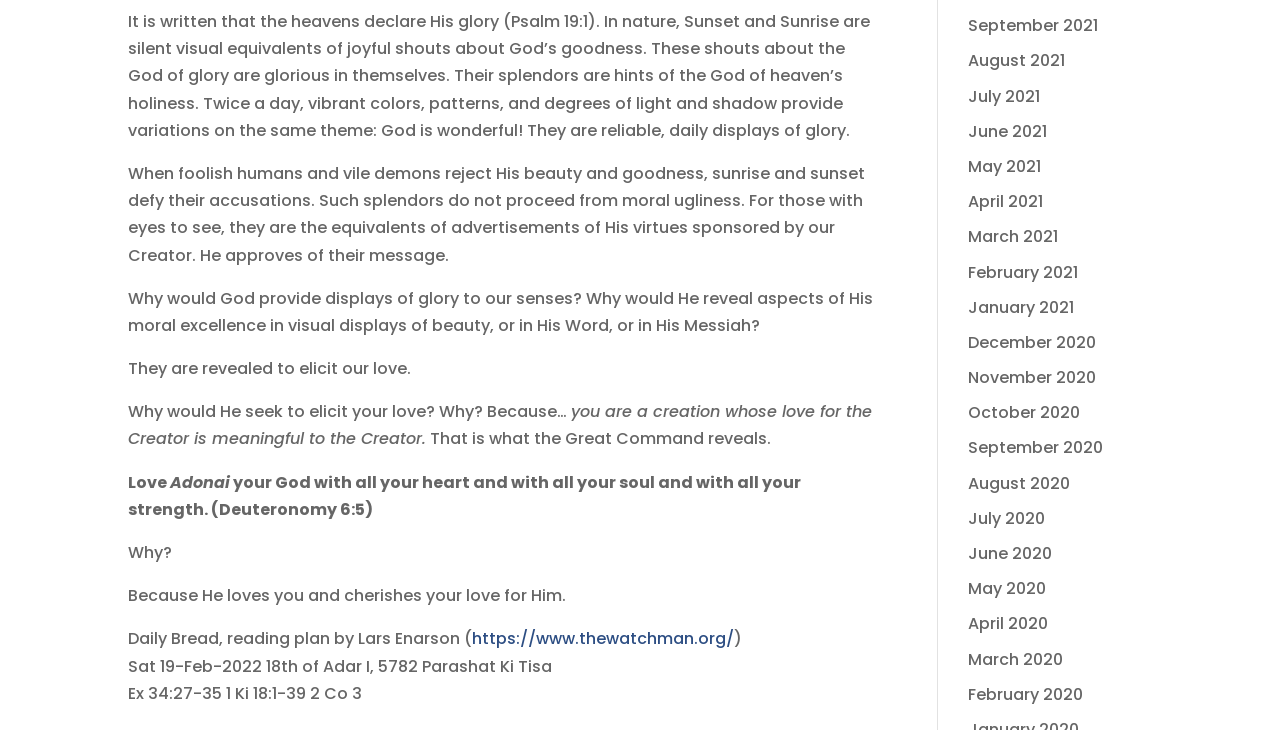What is the significance of the Great Command?
Look at the image and respond with a one-word or short-phrase answer.

Love God with all heart, soul, and strength